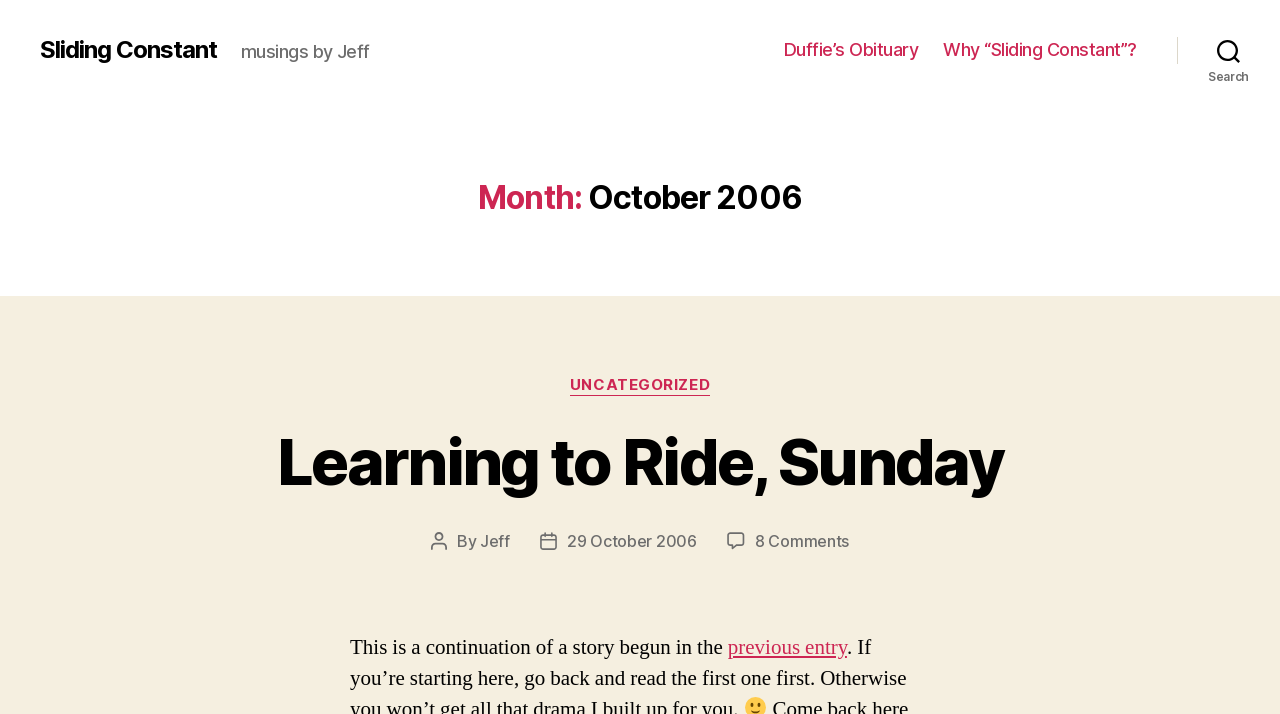Show the bounding box coordinates for the element that needs to be clicked to execute the following instruction: "read Duffie’s Obituary". Provide the coordinates in the form of four float numbers between 0 and 1, i.e., [left, top, right, bottom].

[0.612, 0.055, 0.718, 0.085]